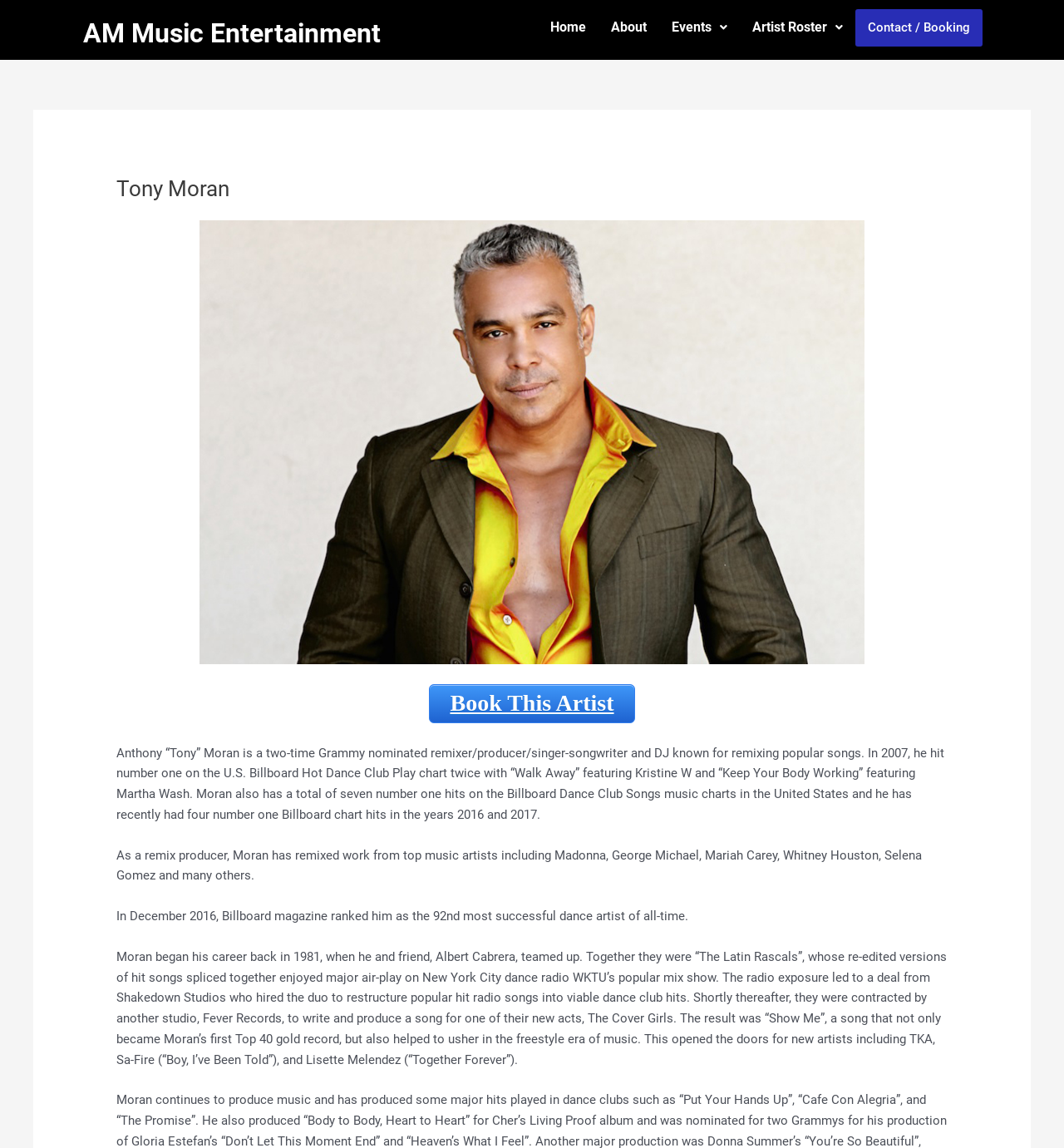Identify the bounding box coordinates of the element that should be clicked to fulfill this task: "View calendar of events". The coordinates should be provided as four float numbers between 0 and 1, i.e., [left, top, right, bottom].

None